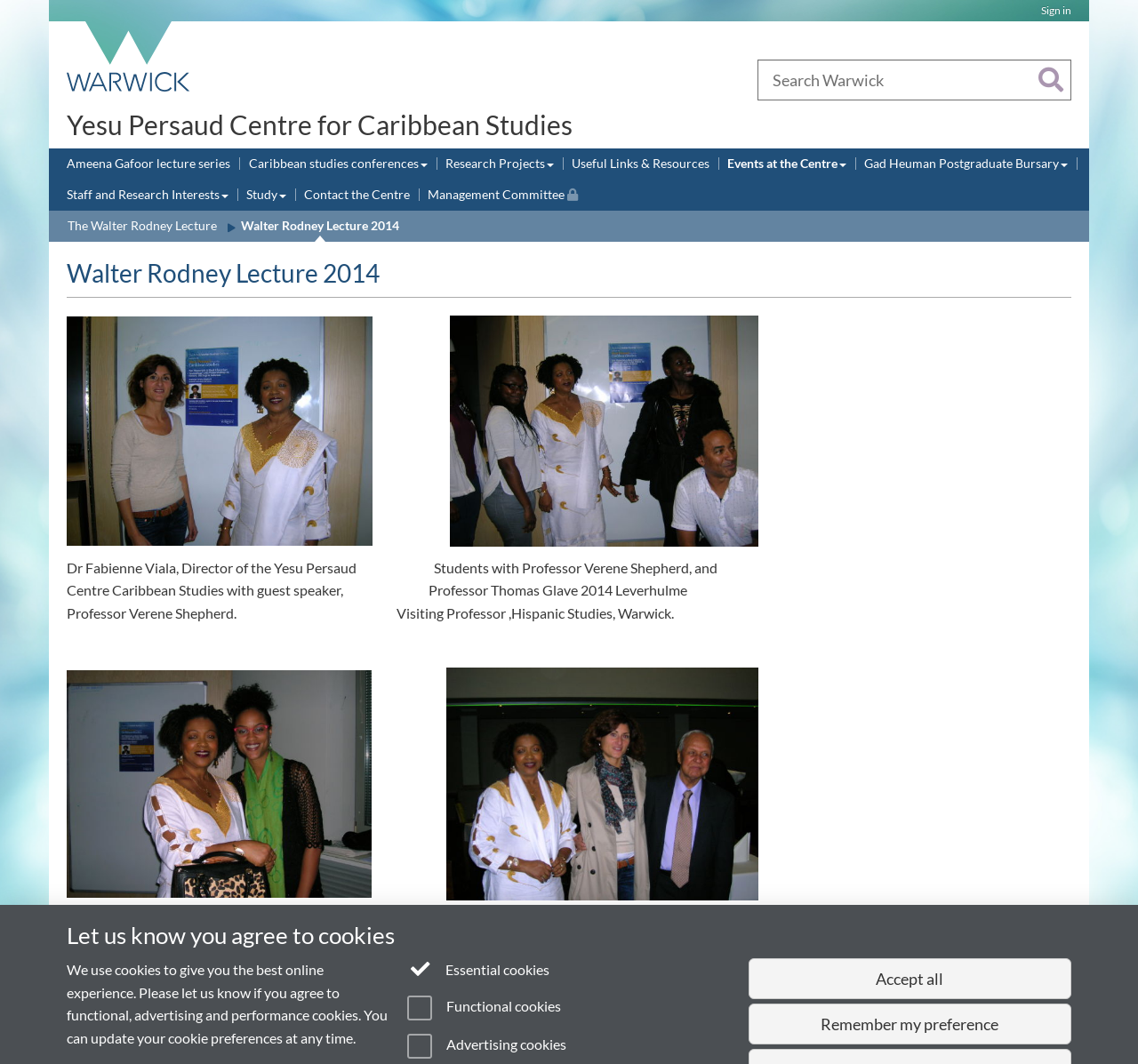Please provide a comprehensive response to the question below by analyzing the image: 
What is the purpose of the navigation menu at the top of the webpage?

The navigation menu at the top of the webpage appears to provide links to other pages within the university's website, such as the university homepage, study pages, and research pages. This suggests that the purpose of the navigation menu is to allow users to access other relevant pages within the university's website.